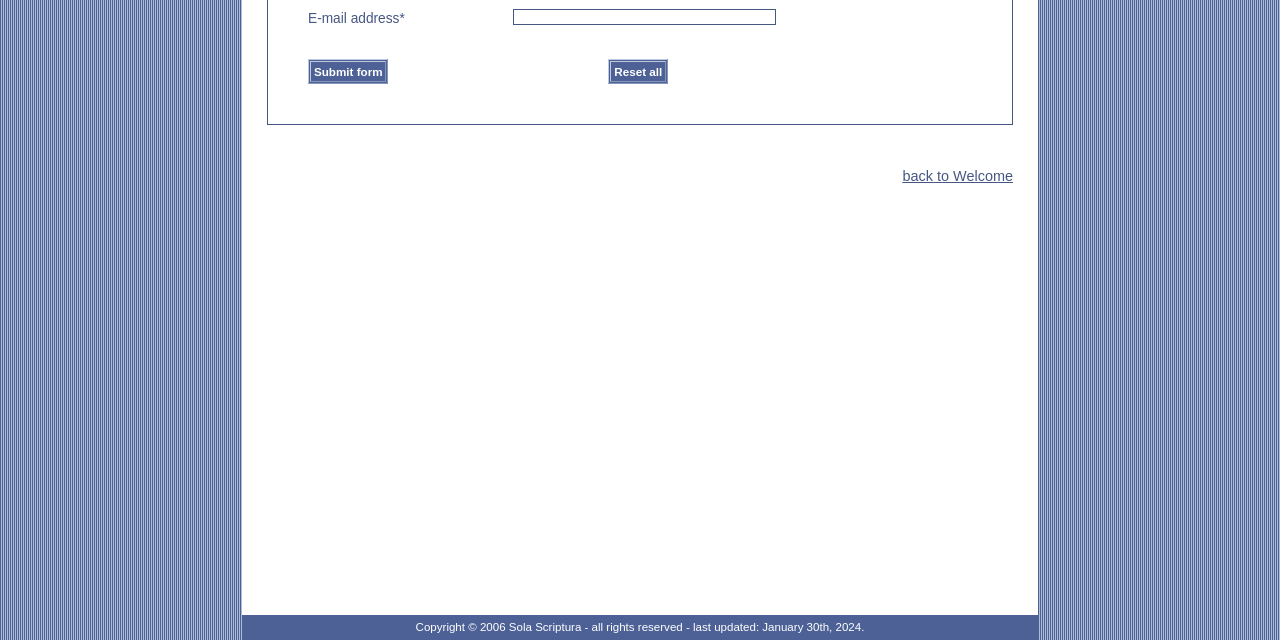Locate the bounding box for the described UI element: "parent_node: E-mail address* name="email"". Ensure the coordinates are four float numbers between 0 and 1, formatted as [left, top, right, bottom].

[0.401, 0.014, 0.606, 0.039]